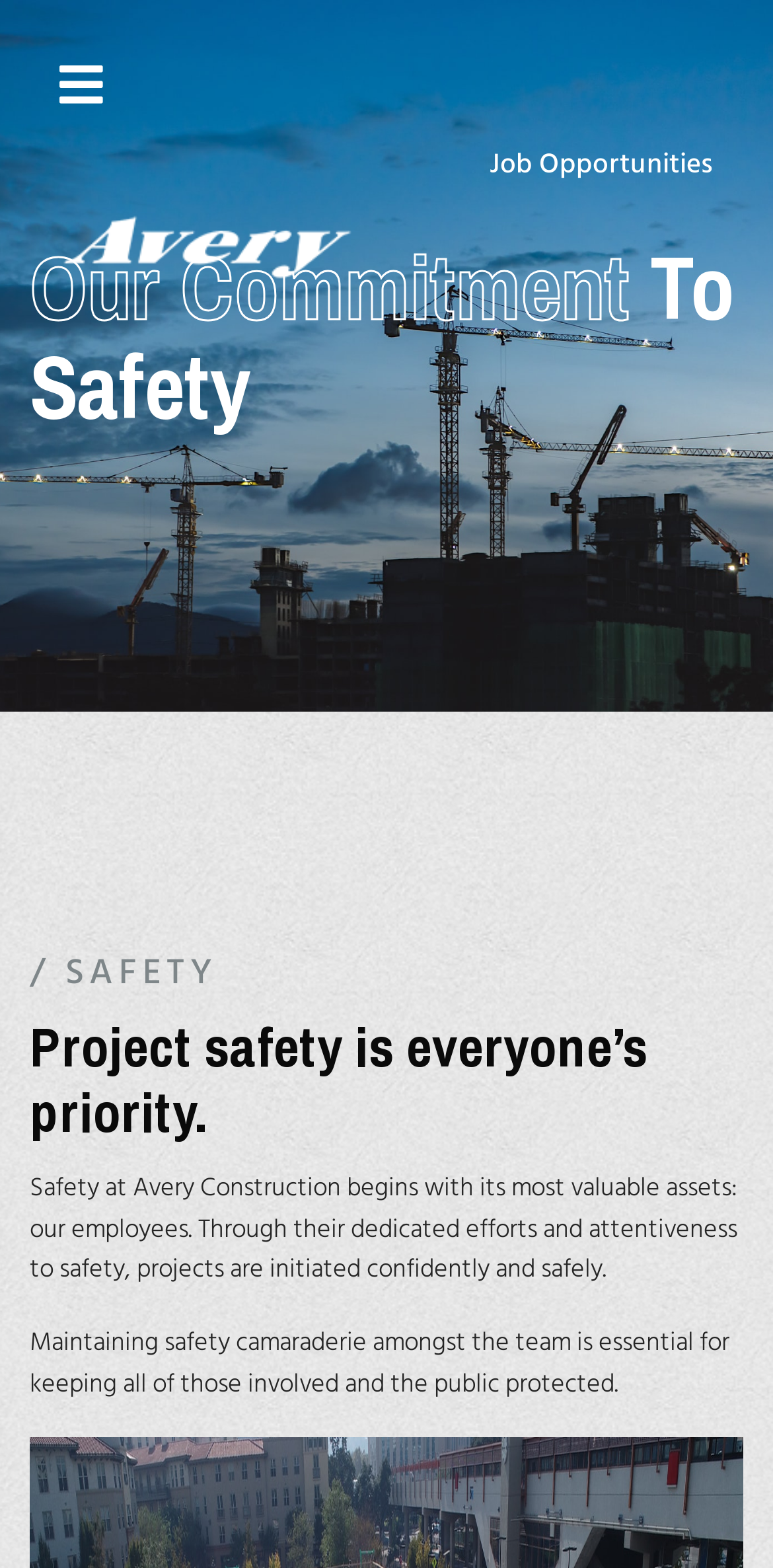What is the company's priority?
Refer to the image and provide a one-word or short phrase answer.

Project safety